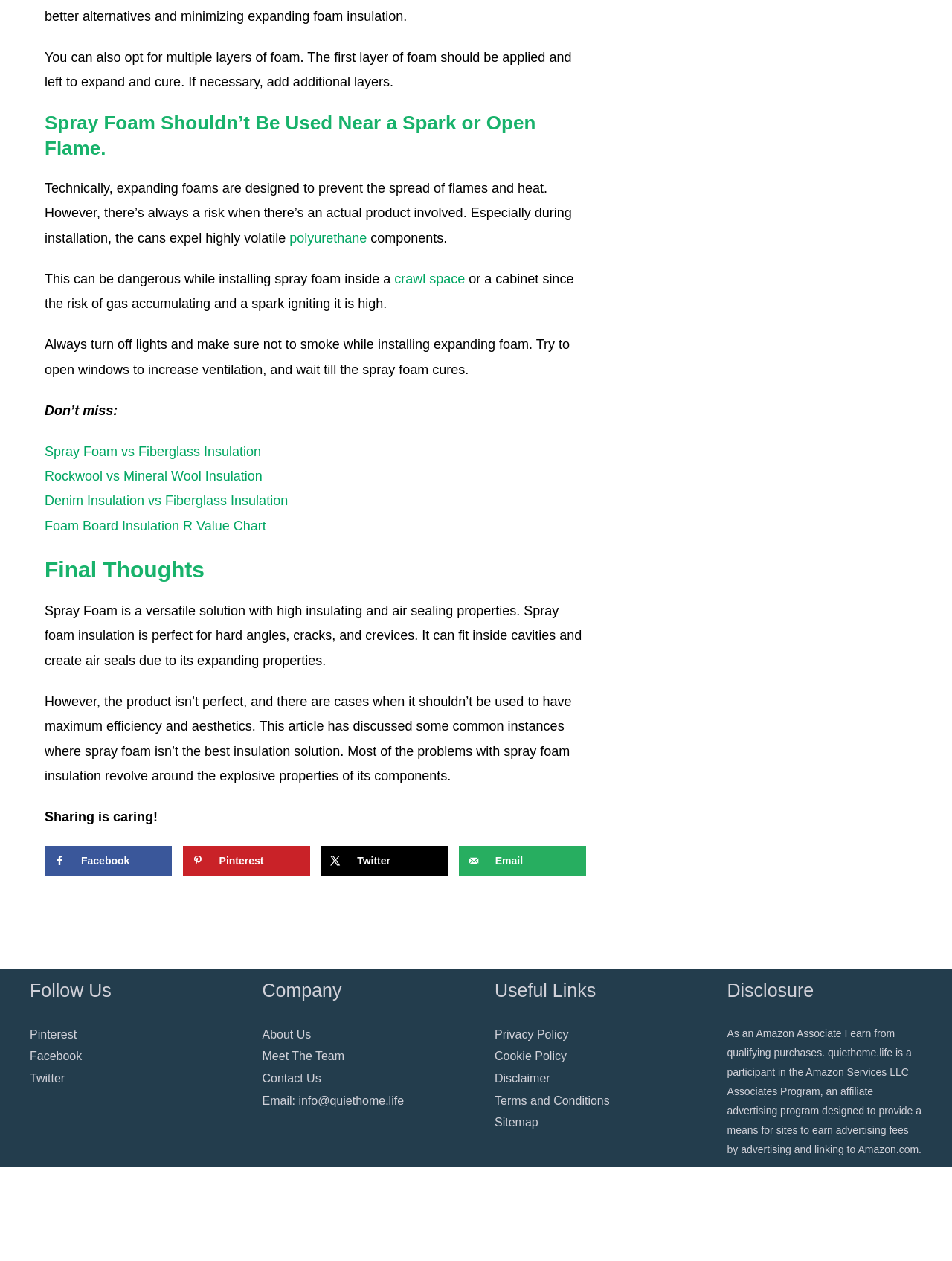Give a concise answer using one word or a phrase to the following question:
Why should spray foam be used with caution?

Risk of gas accumulation and spark